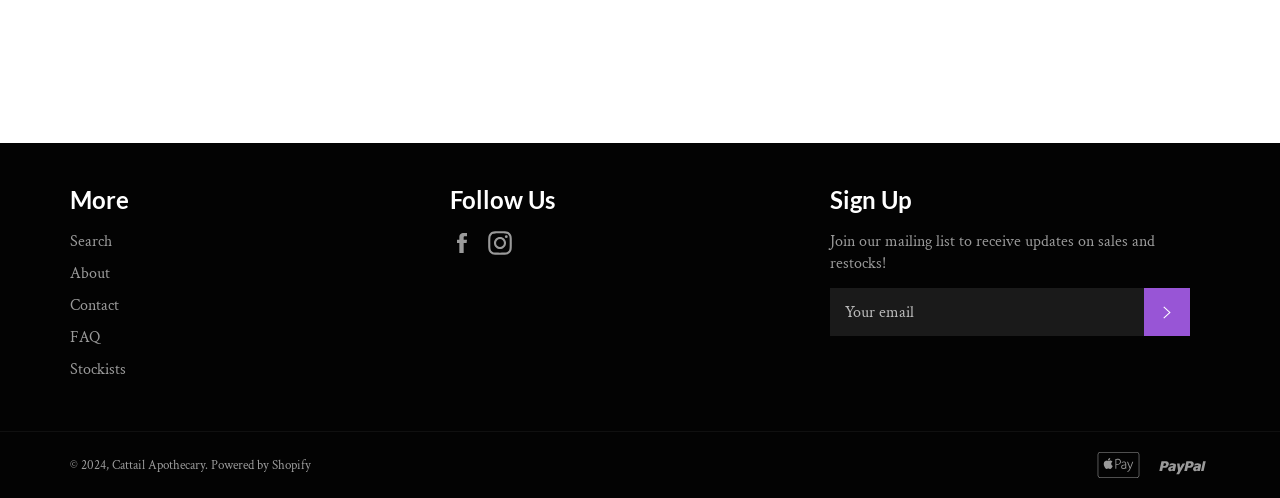Please examine the image and answer the question with a detailed explanation:
What payment methods are accepted?

I found two static text elements, 'apple pay' and 'paypal', at the bottom of the webpage, which suggests that these are the payment methods accepted.